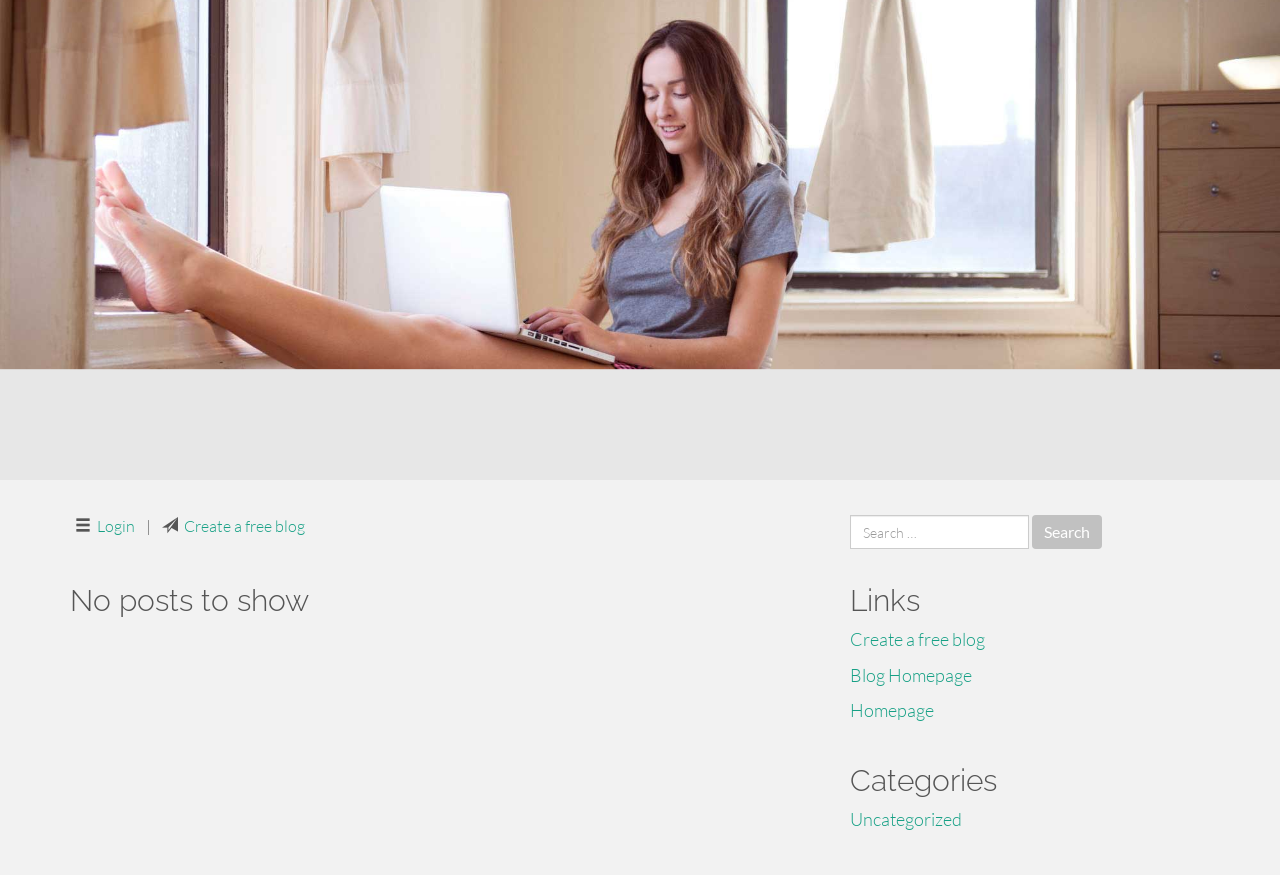Highlight the bounding box coordinates of the region I should click on to meet the following instruction: "Click on the 'Home' link".

None